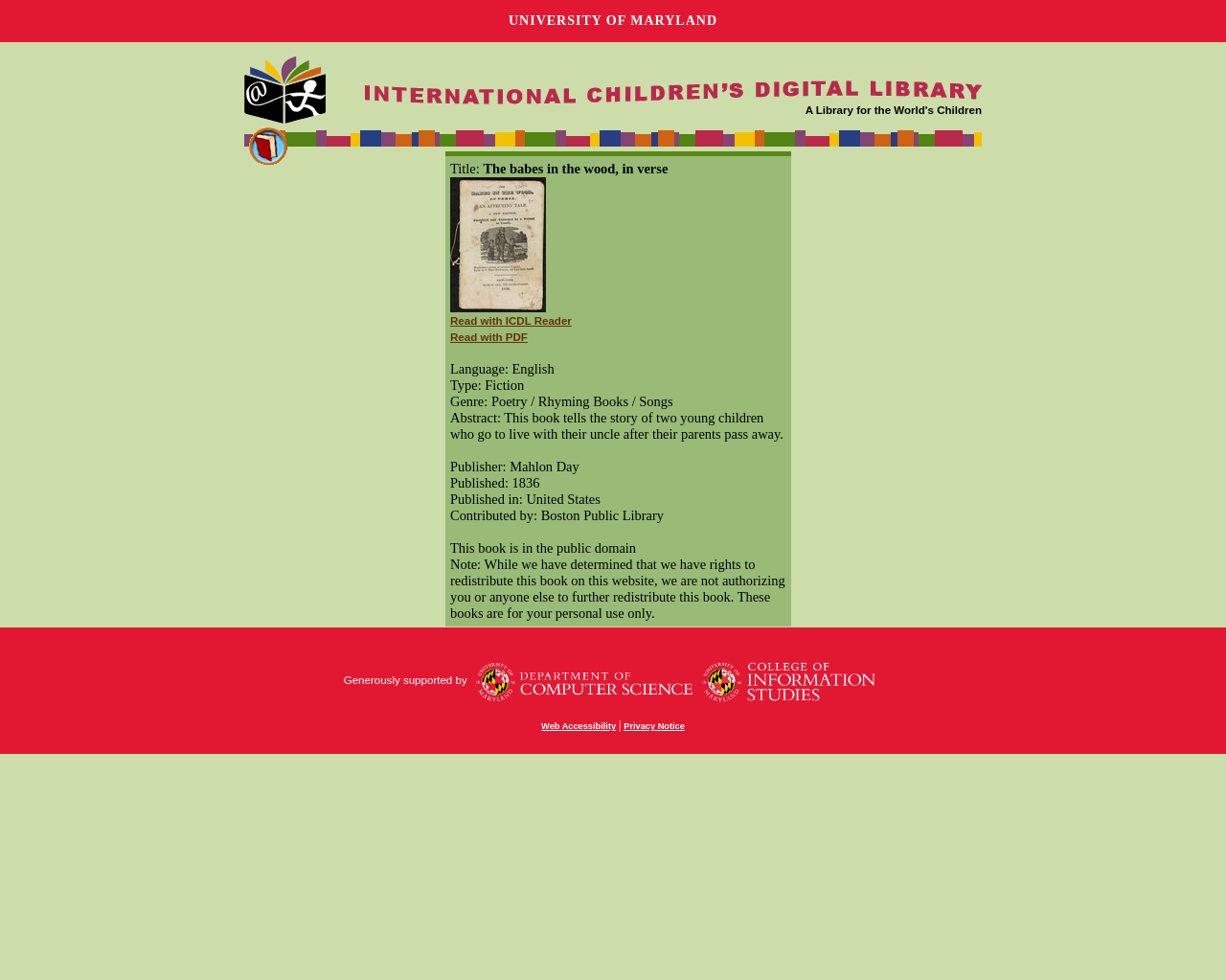Please provide a detailed answer to the question below by examining the image:
What is the language of the book?

I found the language of the book by looking at the static text element with the content 'Language: English'.